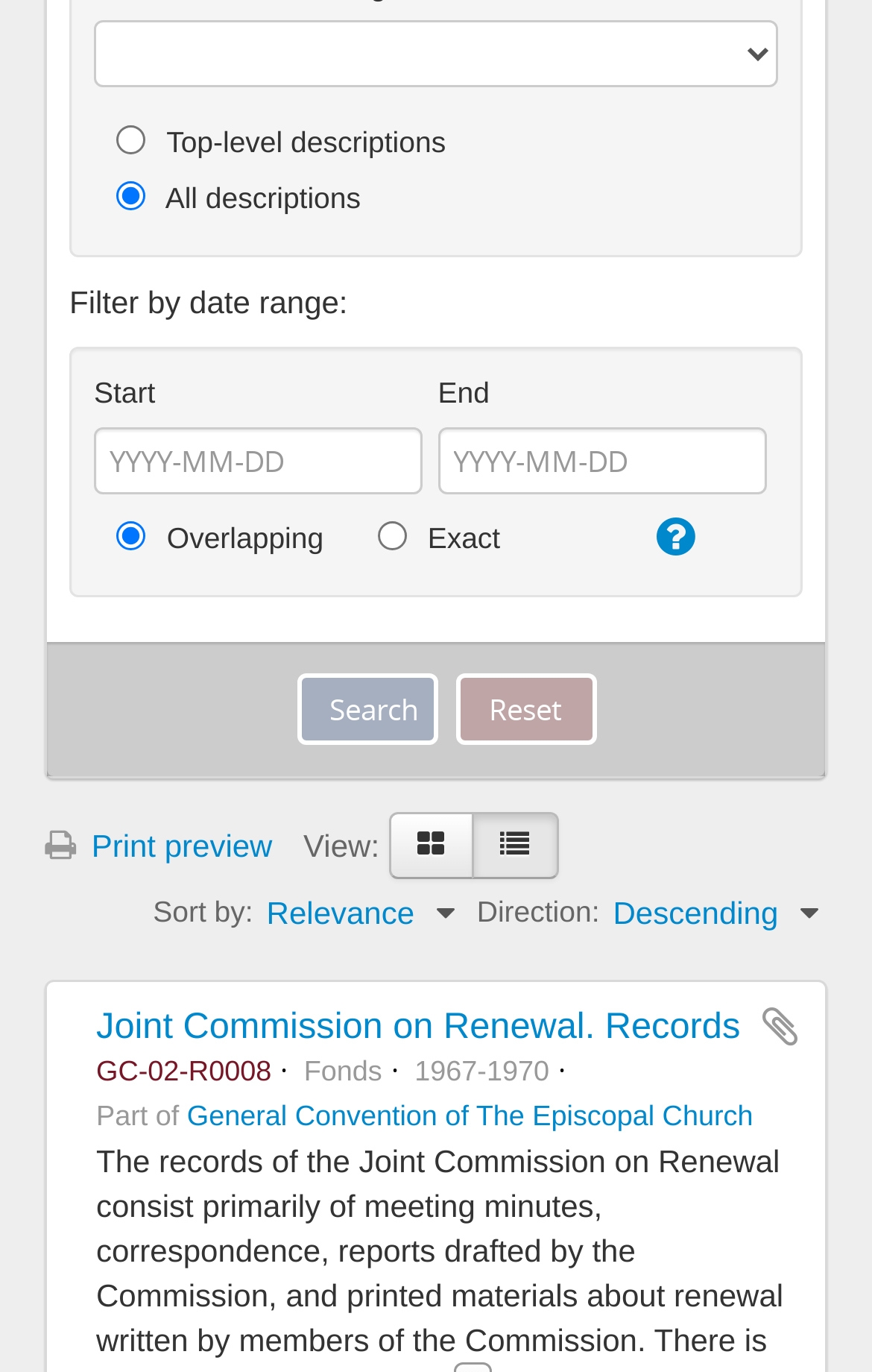What is the default filter by date range option?
Answer the question with as much detail as possible.

The default filter by date range option can be determined by looking at the radio buttons under the 'Filter by date range:' label. The radio button 'Overlapping' is checked, indicating that it is the default option.